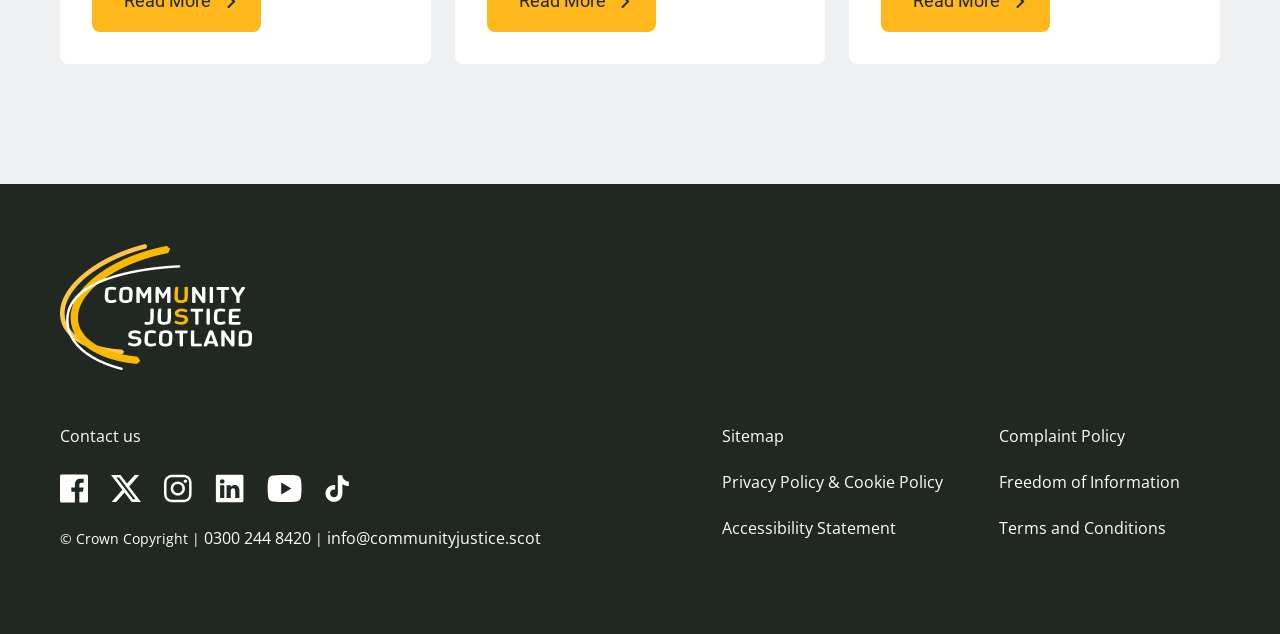Please locate the bounding box coordinates of the region I need to click to follow this instruction: "Visit Facebook".

[0.047, 0.743, 0.069, 0.793]